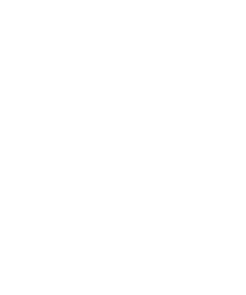What is indicated by the accompanying labels?
Based on the screenshot, give a detailed explanation to answer the question.

The accompanying labels highlight that this item is popular amongst customers, making it a desirable choice for those seeking reliable locking solutions.